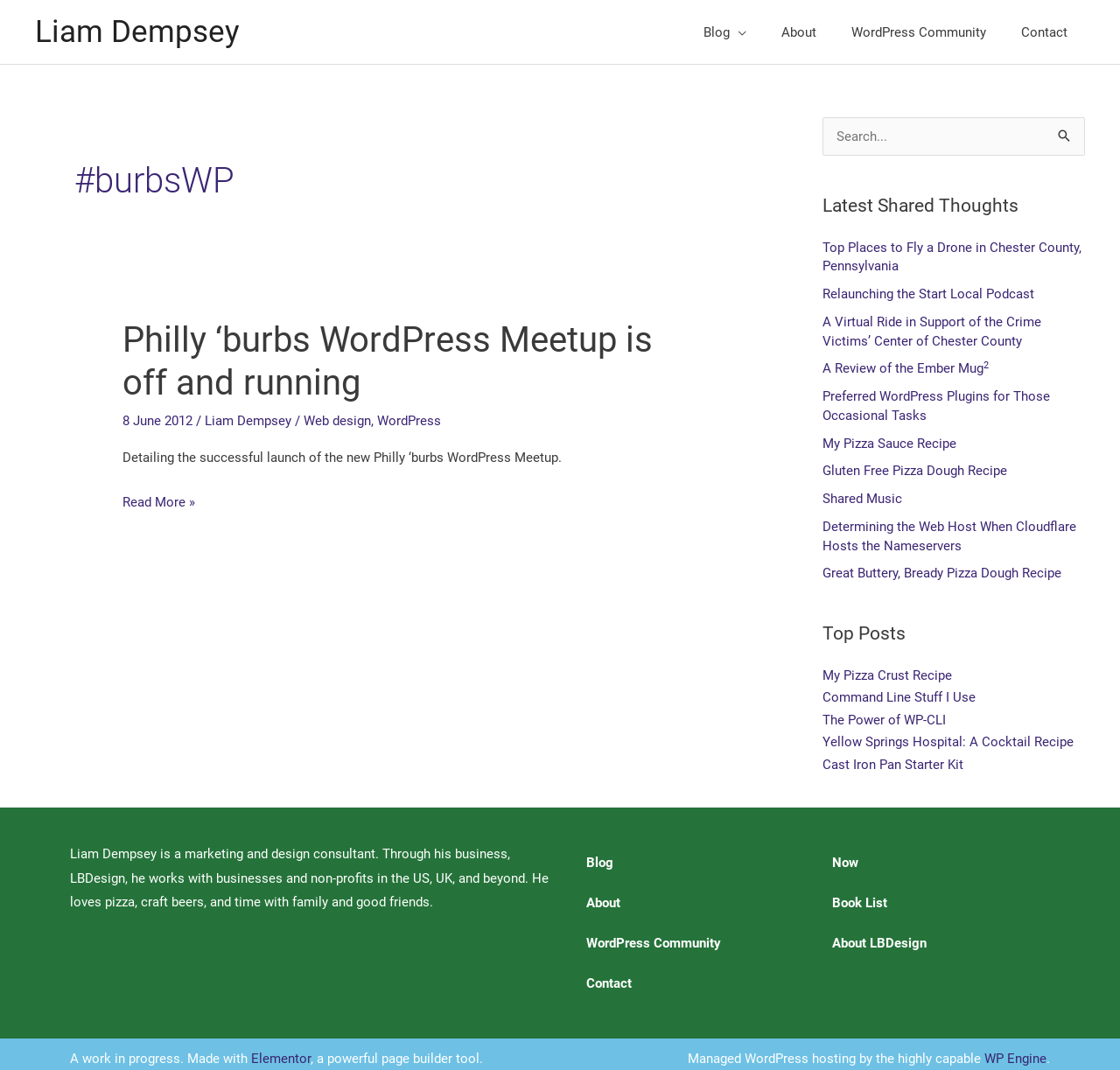What is the name of the author?
Answer with a single word or phrase by referring to the visual content.

Liam Dempsey